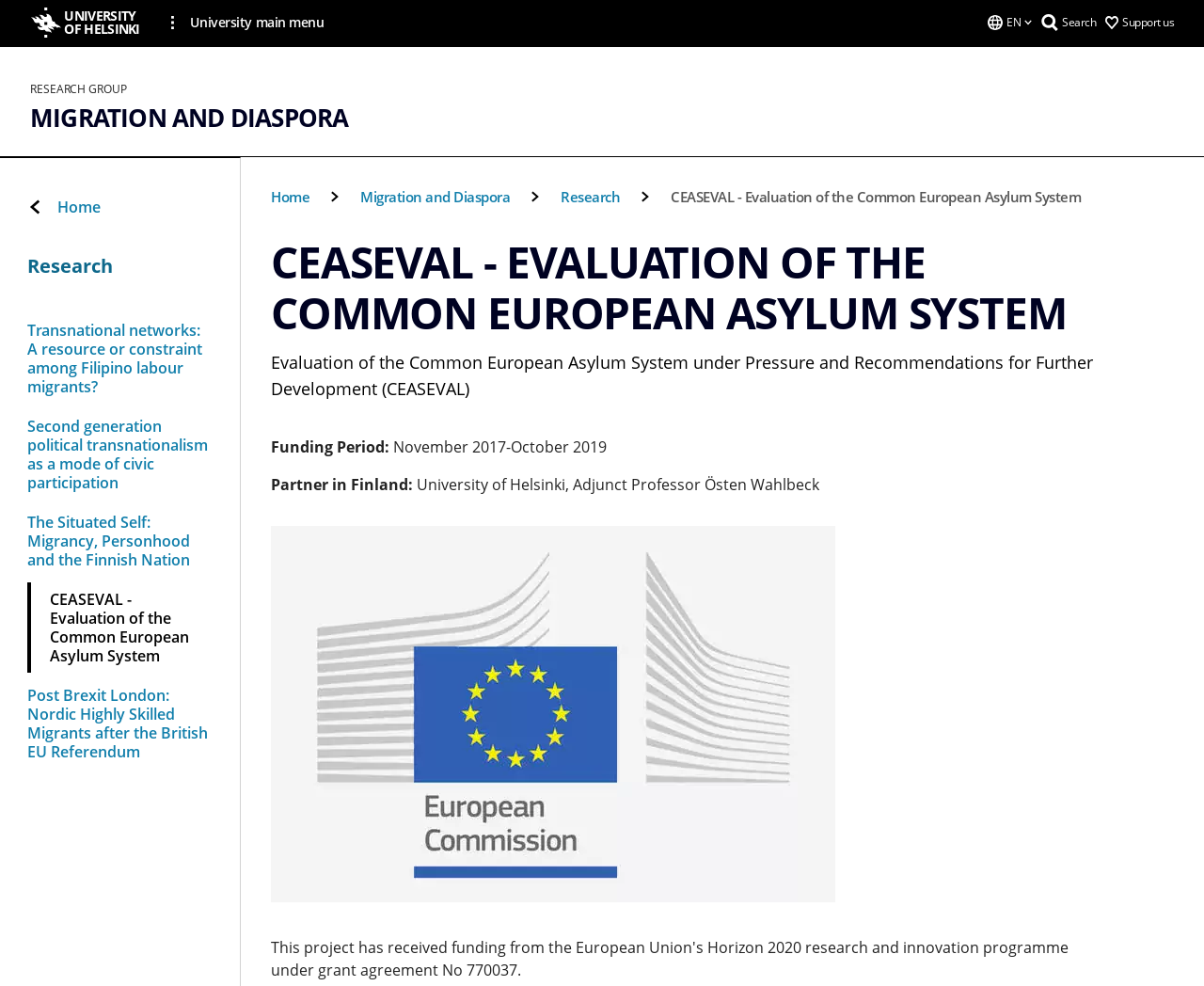Please answer the following question using a single word or phrase: 
How many research projects are listed on the webpage?

4